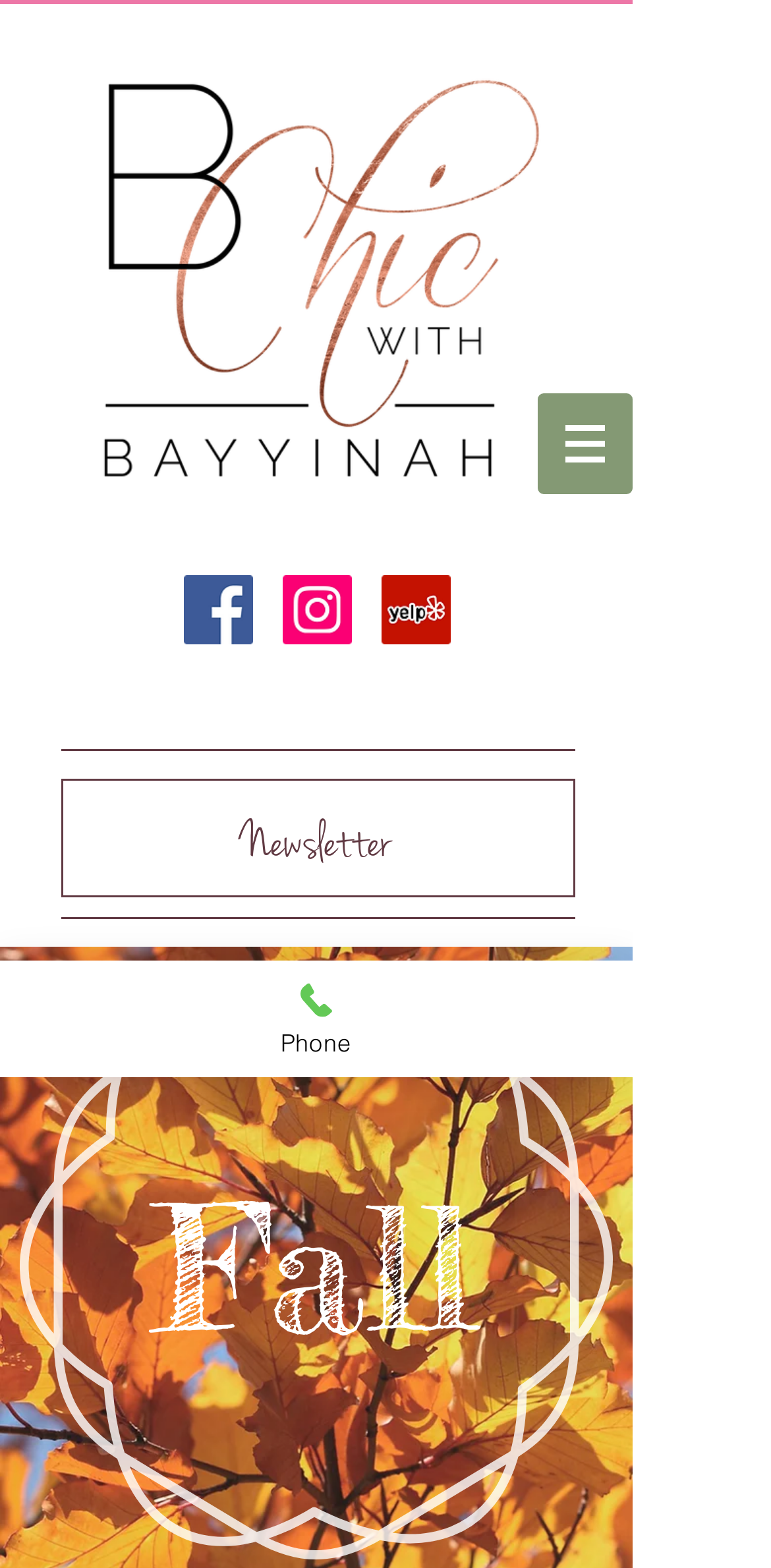Please determine the bounding box coordinates, formatted as (top-left x, top-left y, bottom-right x, bottom-right y), with all values as floating point numbers between 0 and 1. Identify the bounding box of the region described as: Phone

[0.0, 0.613, 0.821, 0.687]